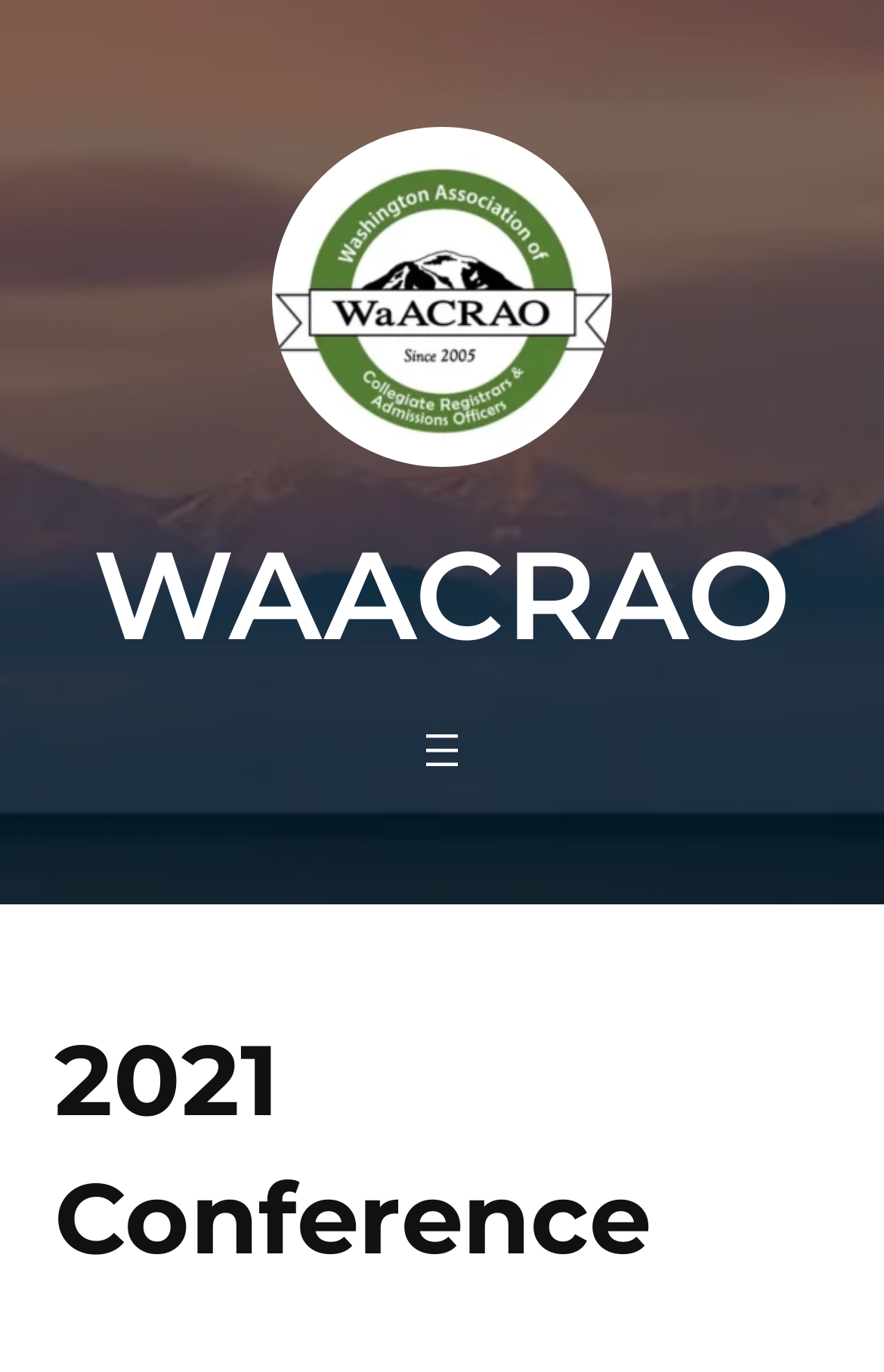Given the element description "aria-label="Open menu"" in the screenshot, predict the bounding box coordinates of that UI element.

[0.469, 0.527, 0.531, 0.567]